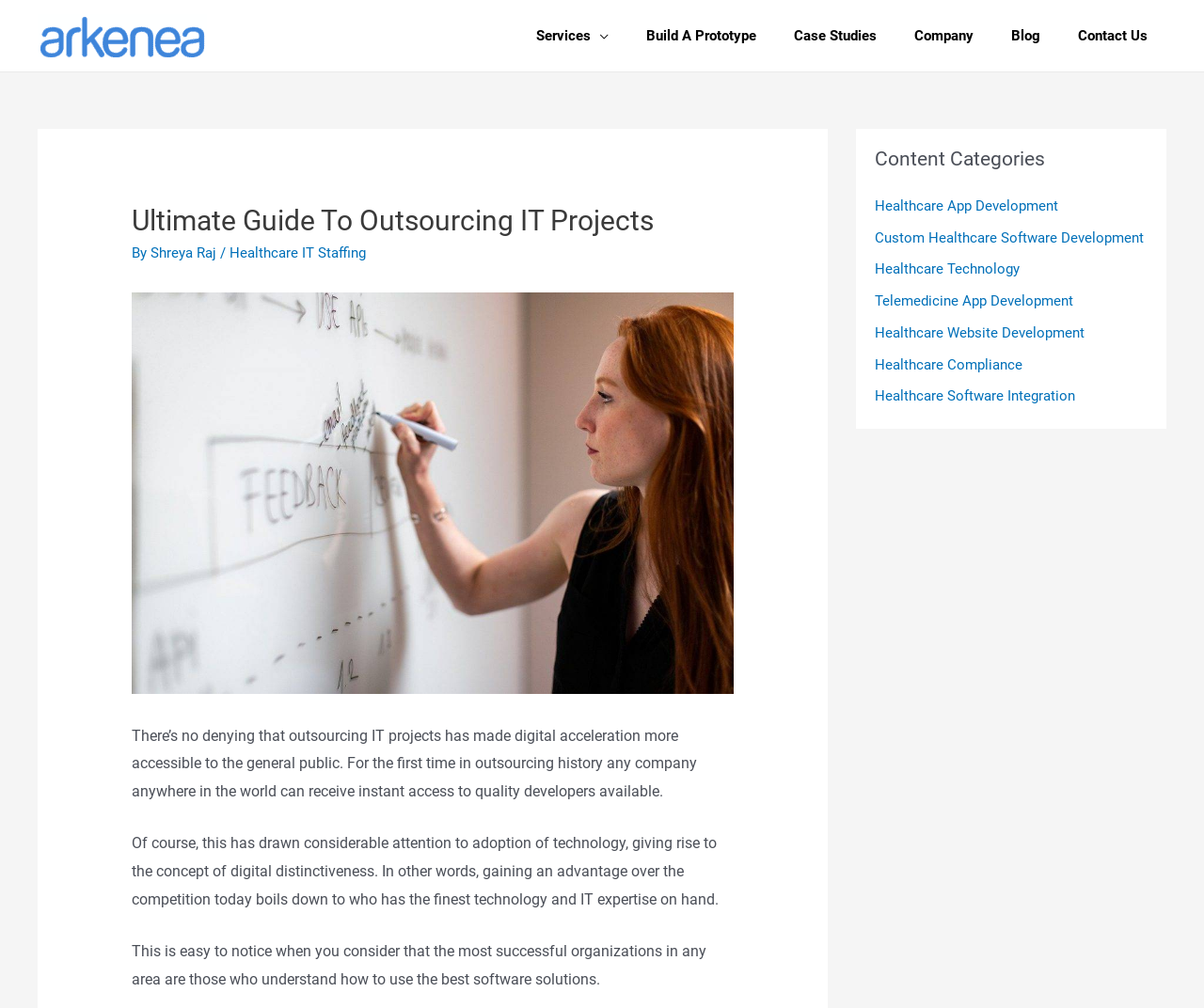Identify the bounding box coordinates of the element that should be clicked to fulfill this task: "Click the NoonanLance link". The coordinates should be provided as four float numbers between 0 and 1, i.e., [left, top, right, bottom].

None